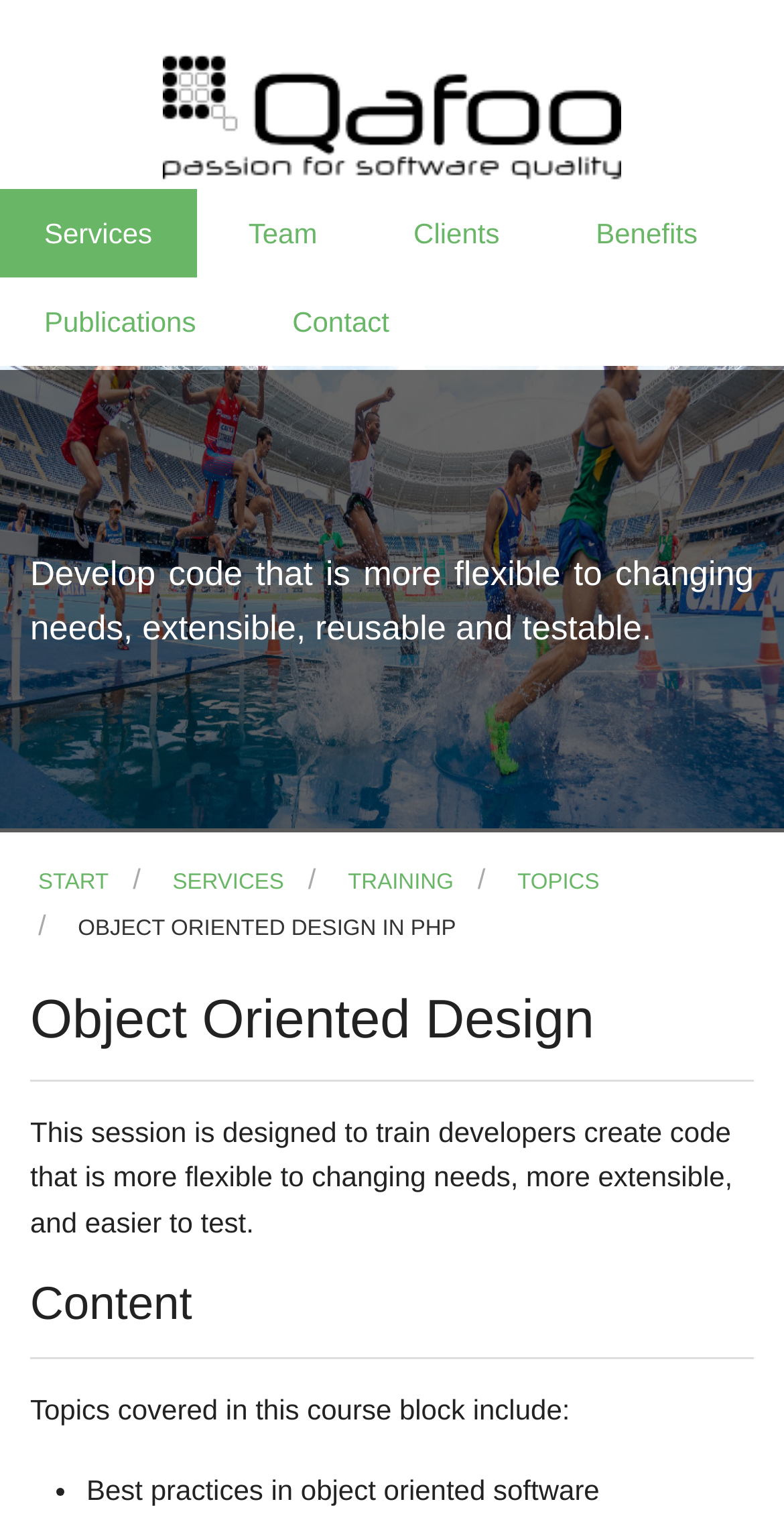Can you specify the bounding box coordinates of the area that needs to be clicked to fulfill the following instruction: "learn about object oriented design in PHP"?

[0.069, 0.603, 0.582, 0.619]